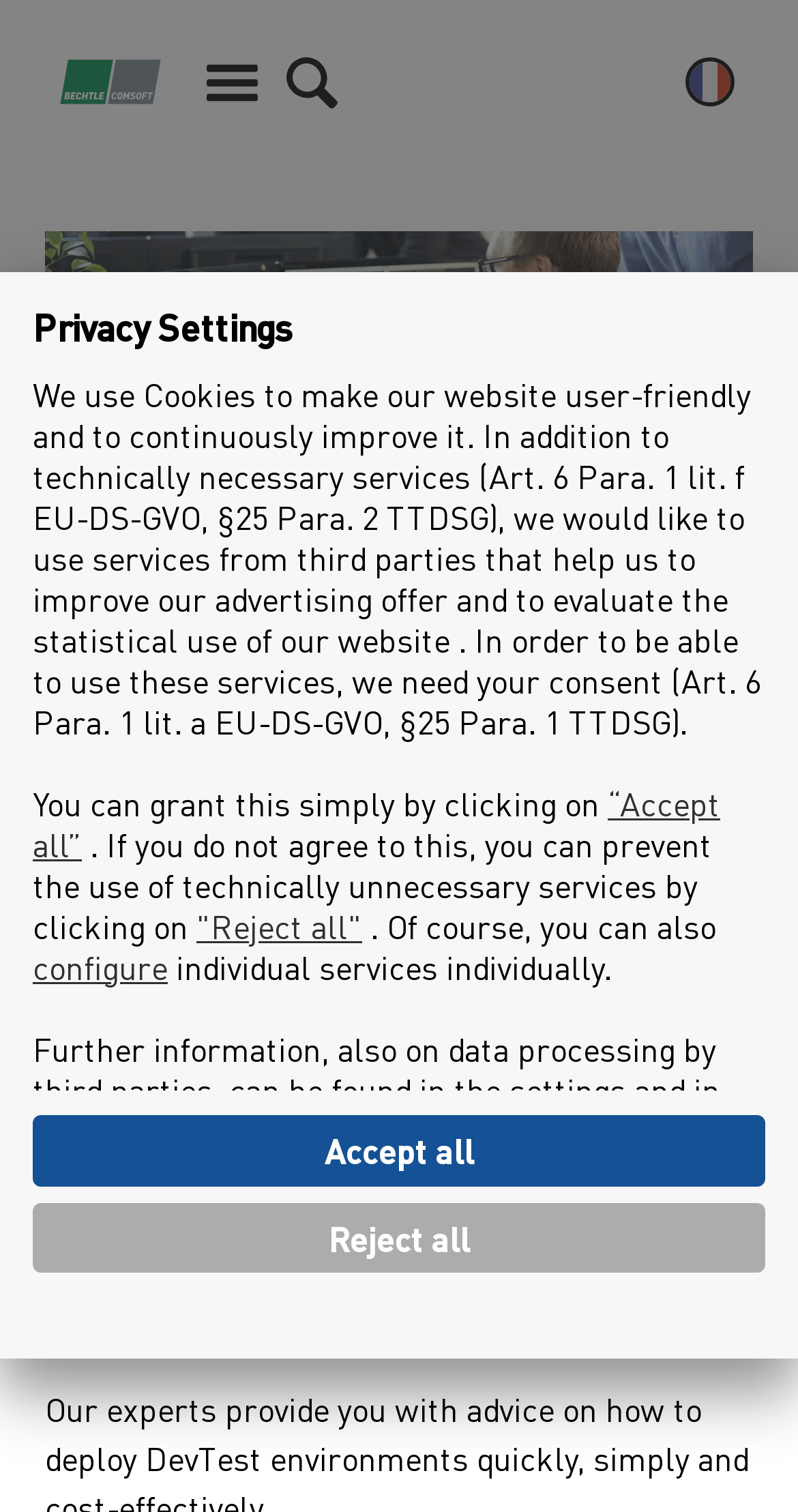Find the bounding box coordinates of the element I should click to carry out the following instruction: "go to January 2023".

None